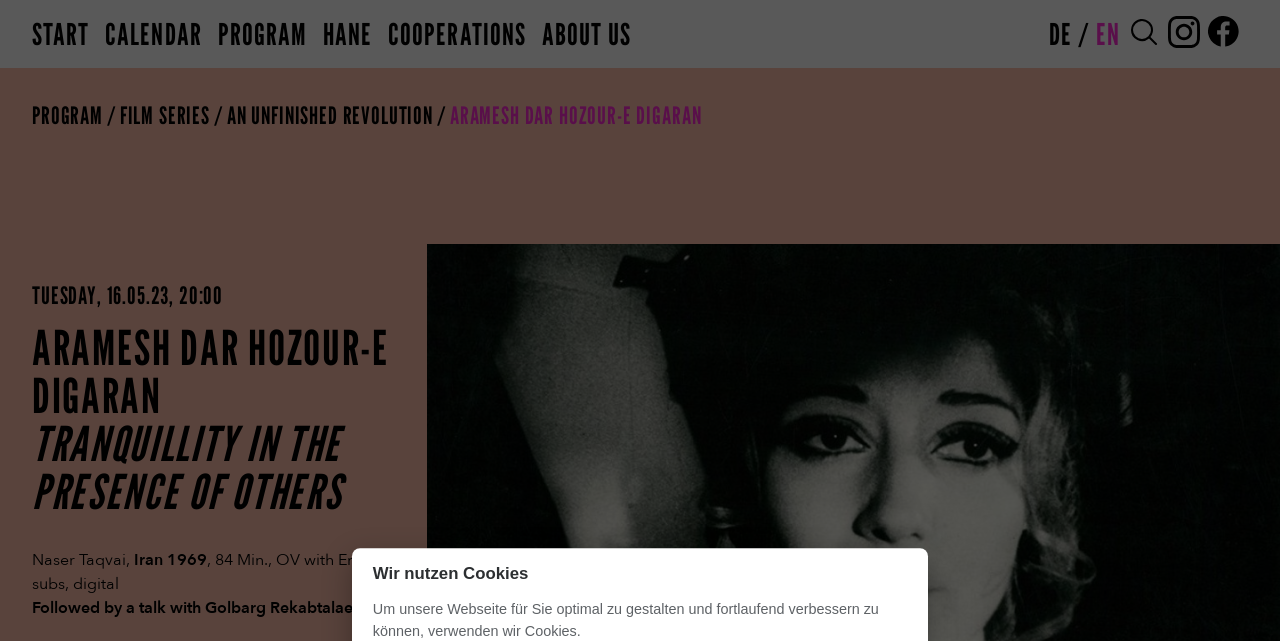What is the year of release of the film?
Please elaborate on the answer to the question with detailed information.

I found the year of release of the film by looking at the static text element with ID 108, which contains the text 'Iran 1969'. The year 1969 is likely to be the year of release of the film, as it is mentioned in the context of the film's details.